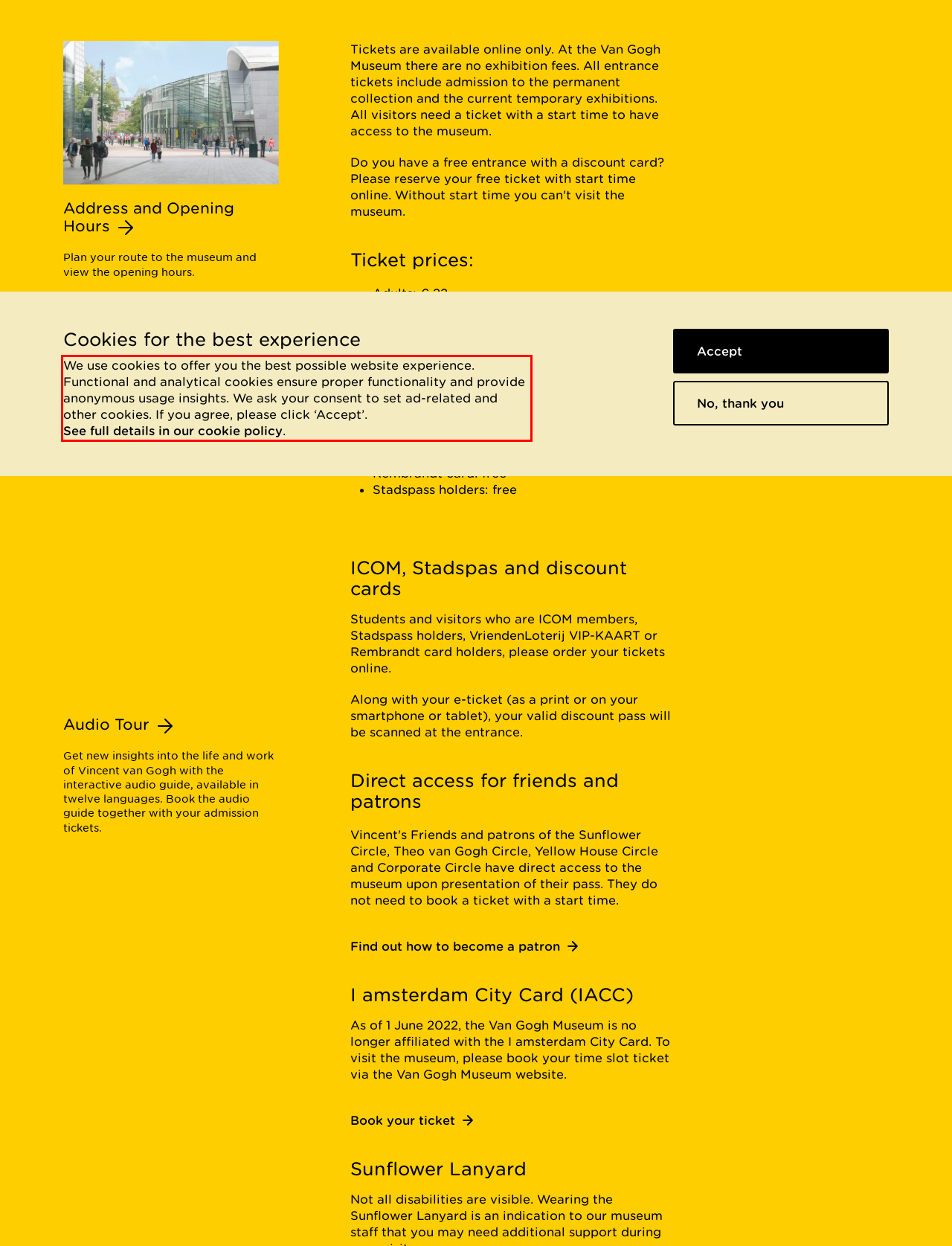Please examine the webpage screenshot containing a red bounding box and use OCR to recognize and output the text inside the red bounding box.

We use cookies to offer you the best possible website experience. Functional and analytical cookies ensure proper functionality and provide anonymous usage insights. We ask your consent to set ad-related and other cookies. If you agree, please click ‘Accept’. See full details in our cookie policy.